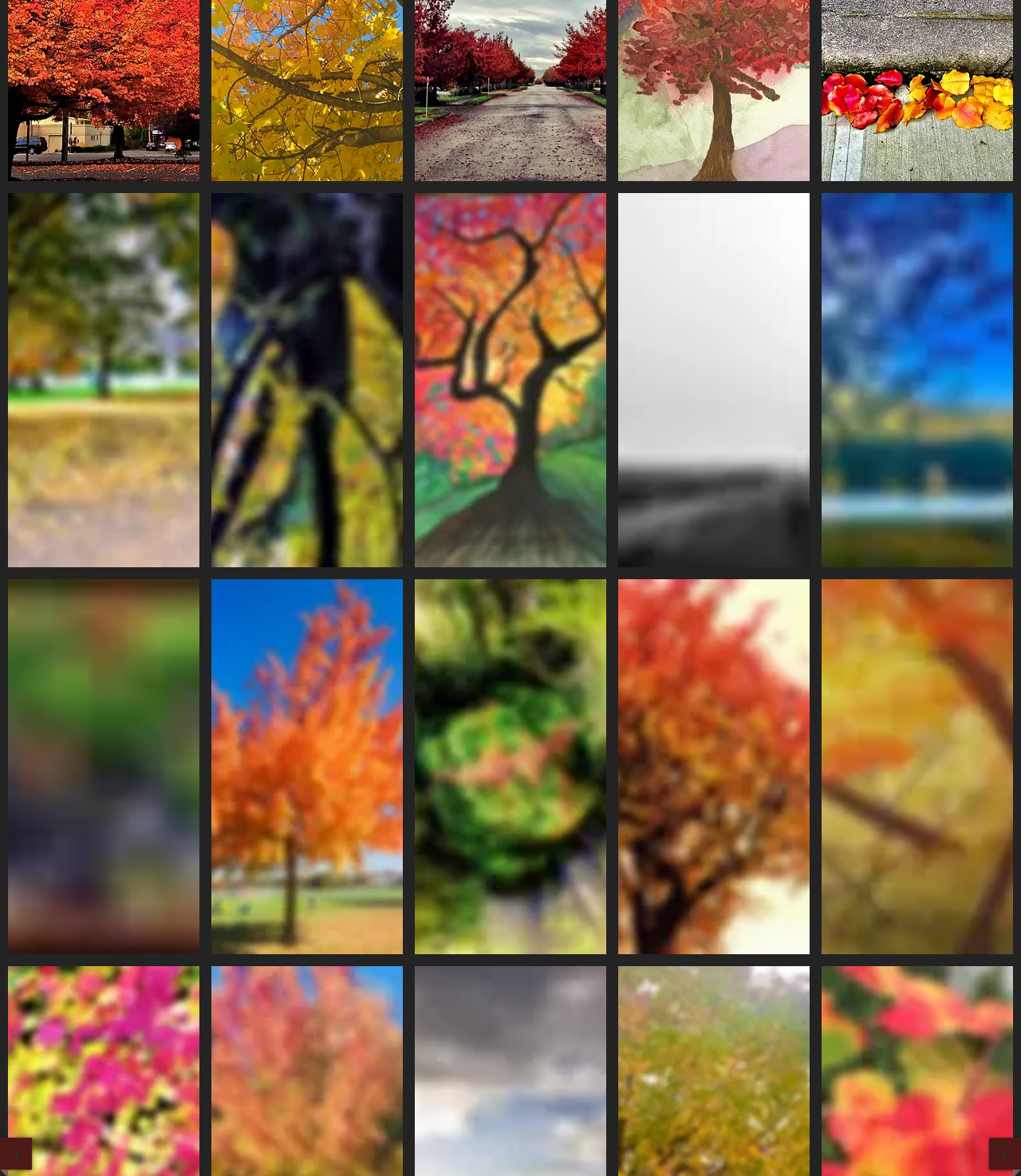Please provide the bounding box coordinates for the element that needs to be clicked to perform the following instruction: "Click the 'Fallen' button". The coordinates should be given as four float numbers between 0 and 1, i.e., [left, top, right, bottom].

[0.008, 0.164, 0.195, 0.482]